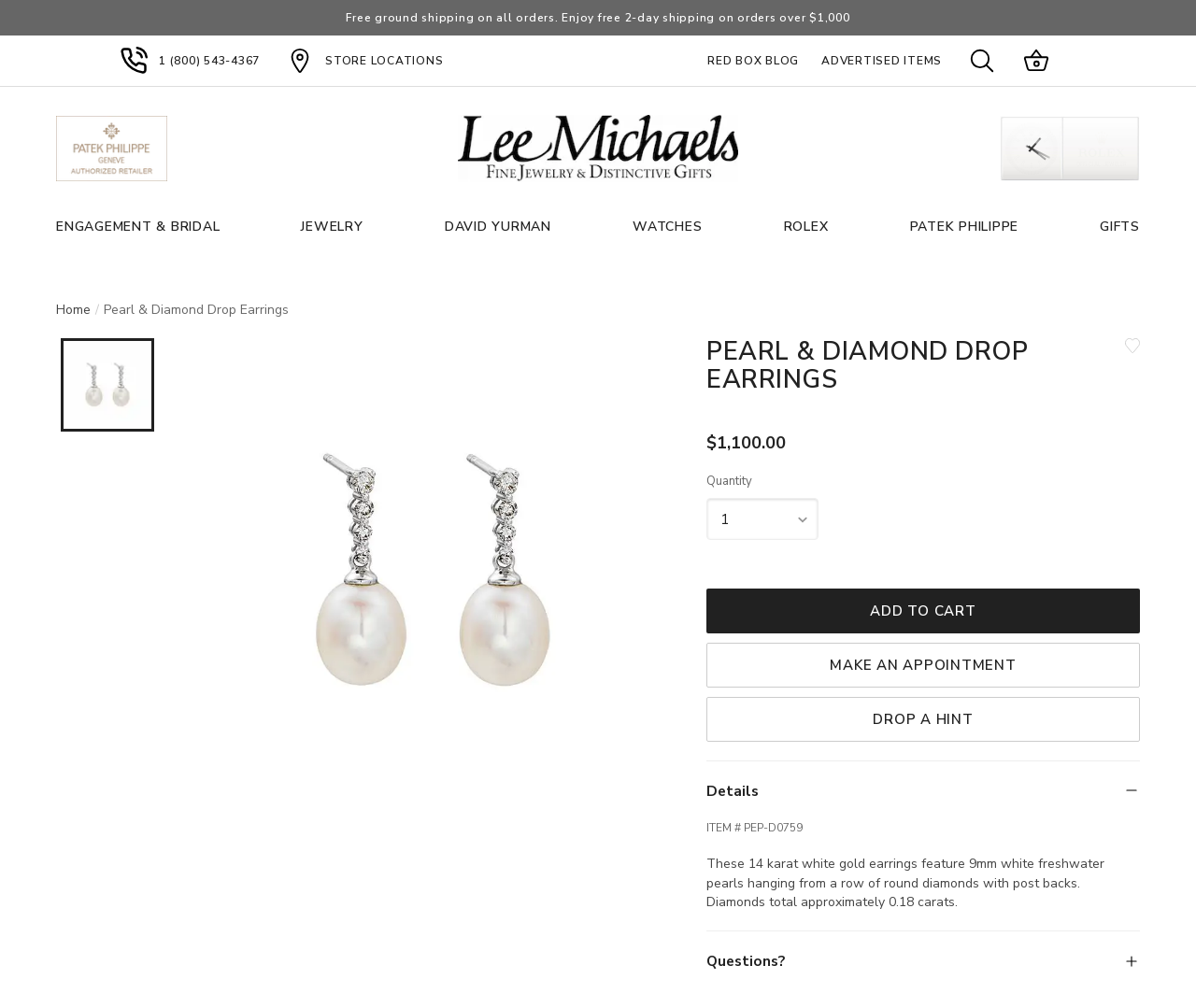What is the total carat weight of the diamonds?
Can you give a detailed and elaborate answer to the question?

I found the total carat weight of the diamonds by reading the product description, which is located below the product image and above the 'Details' label. The description mentions that the diamonds total approximately 0.18 carats.